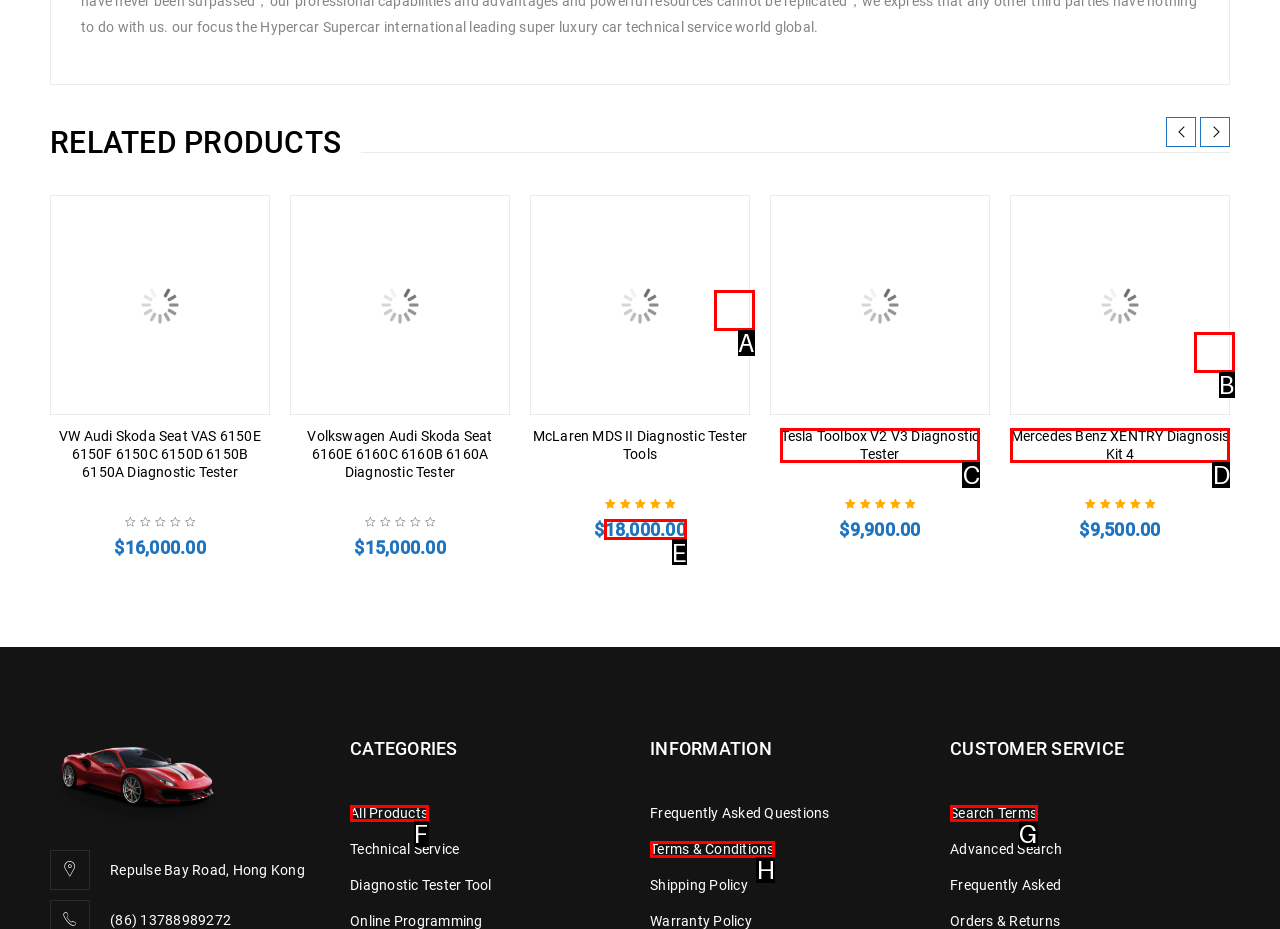Identify the HTML element that should be clicked to accomplish the task: Check the price of 'McLaren MDS II Diagnostic Tester Tools'
Provide the option's letter from the given choices.

E